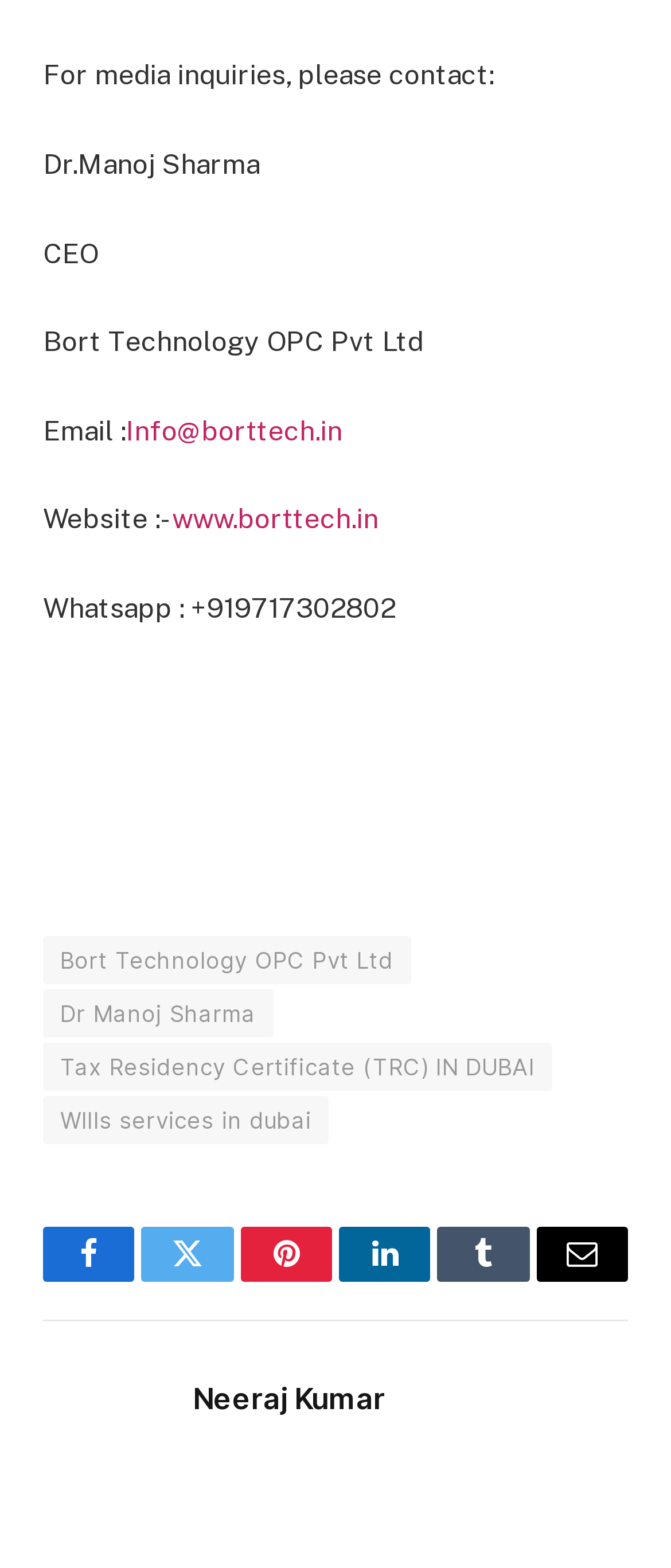Point out the bounding box coordinates of the section to click in order to follow this instruction: "Contact Dr. Manoj Sharma via email".

[0.187, 0.264, 0.51, 0.285]